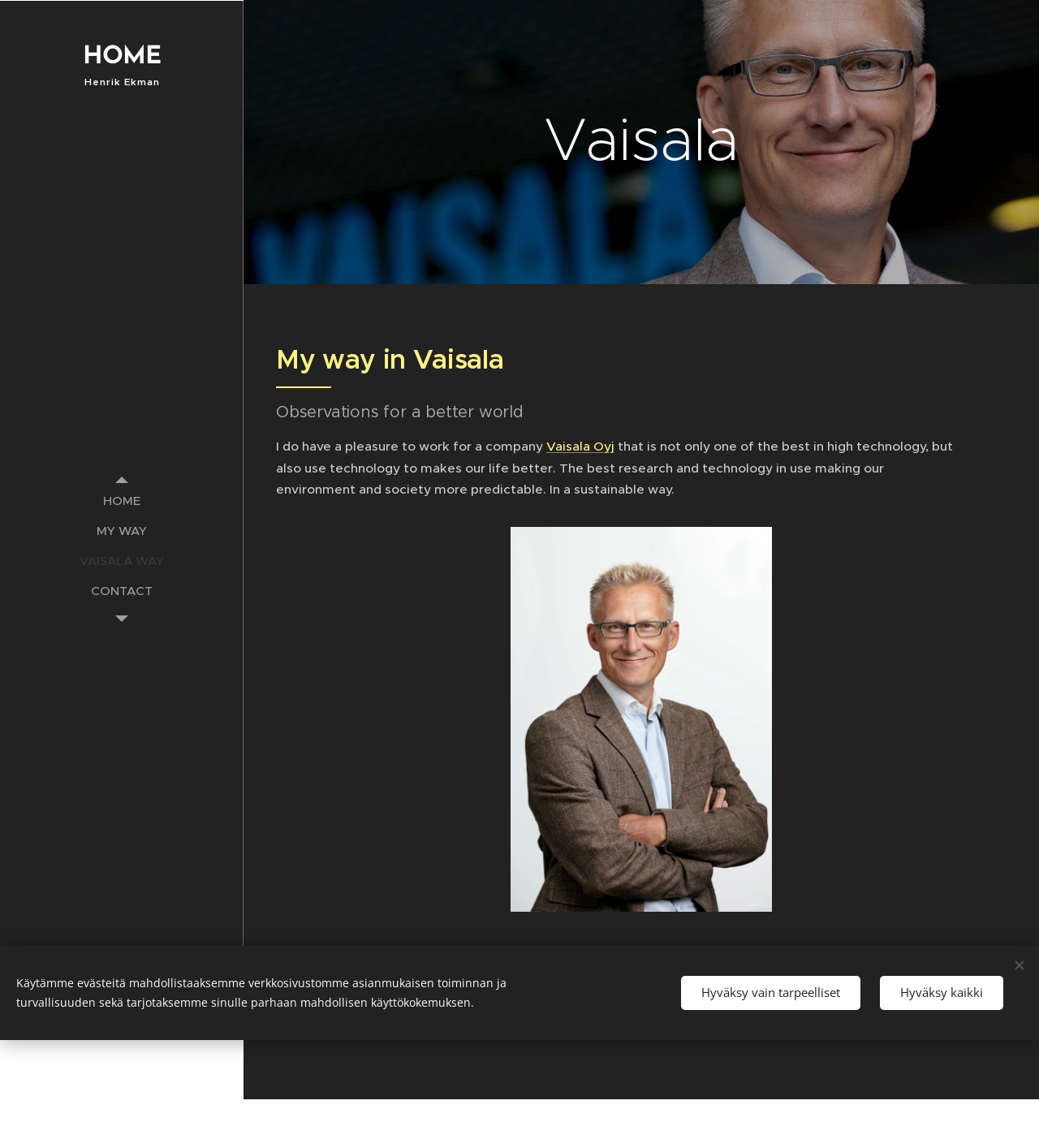What is the company name mentioned in the webpage?
Kindly give a detailed and elaborate answer to the question.

The company name is mentioned in the text 'I do have a pleasure to work for a company' followed by a link 'Vaisala Oyj'.